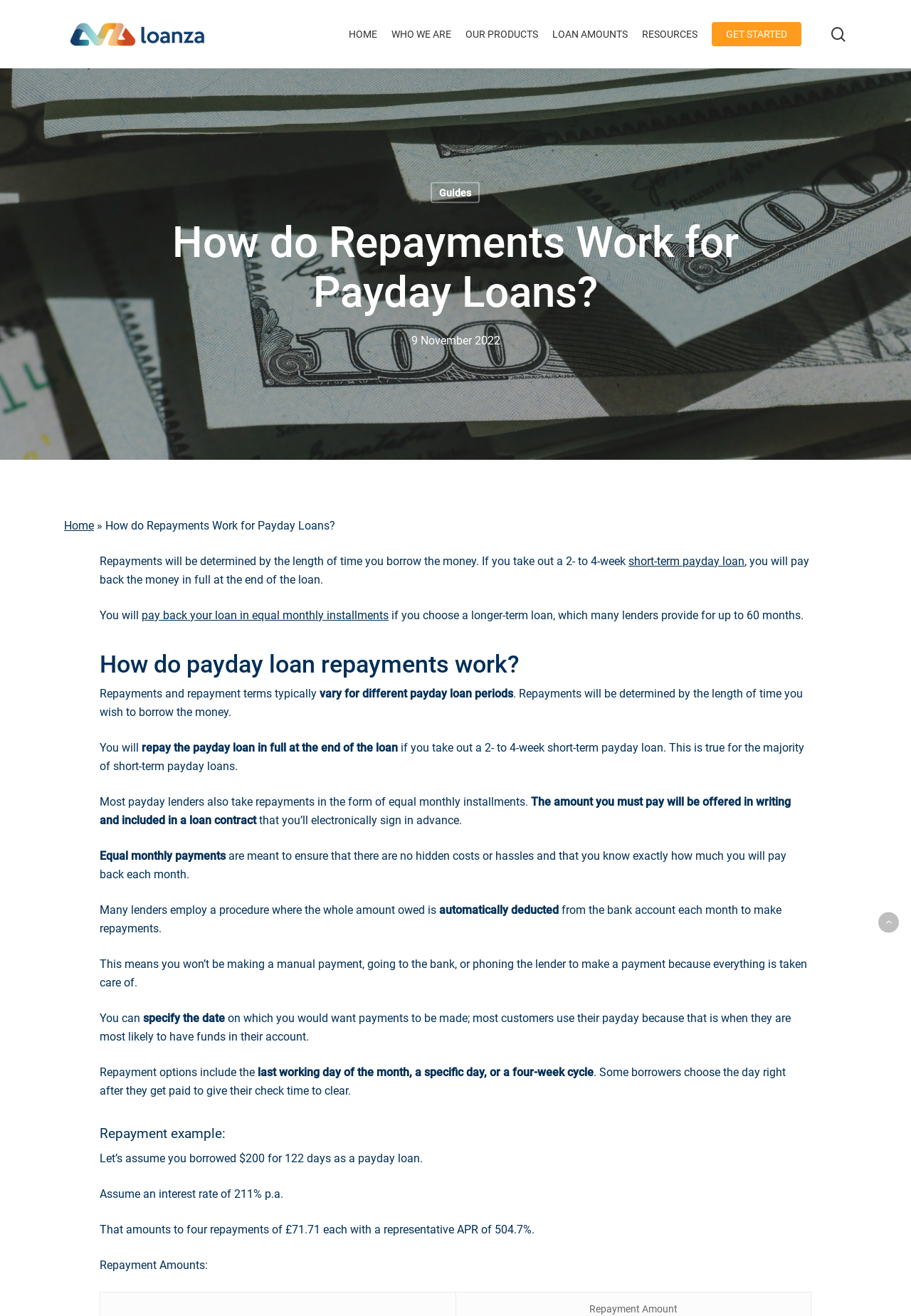What is the duration of a short-term payday loan?
Refer to the image and provide a concise answer in one word or phrase.

2- to 4-week